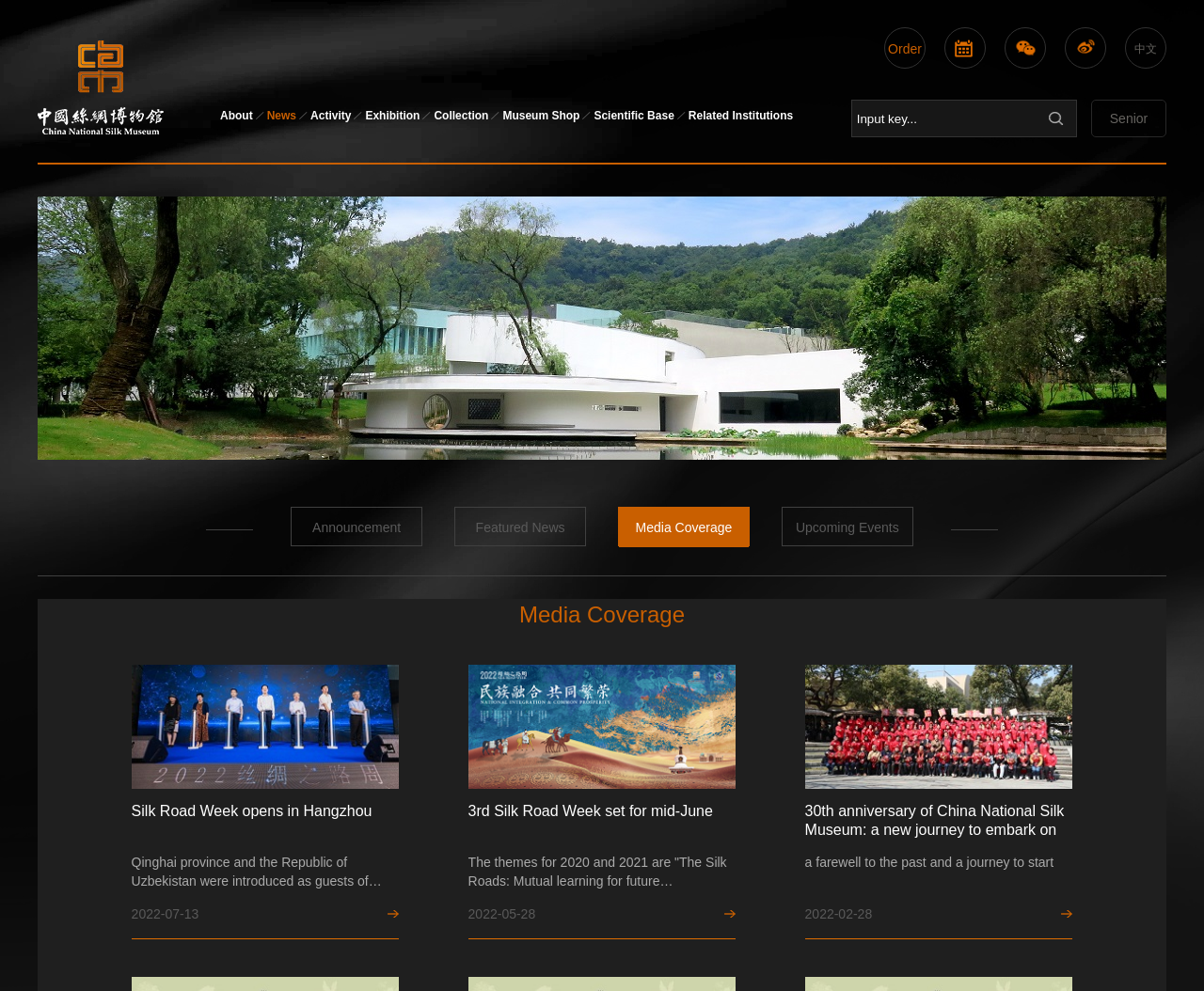Identify the bounding box coordinates of the region that should be clicked to execute the following instruction: "Click the About link".

[0.18, 0.073, 0.212, 0.161]